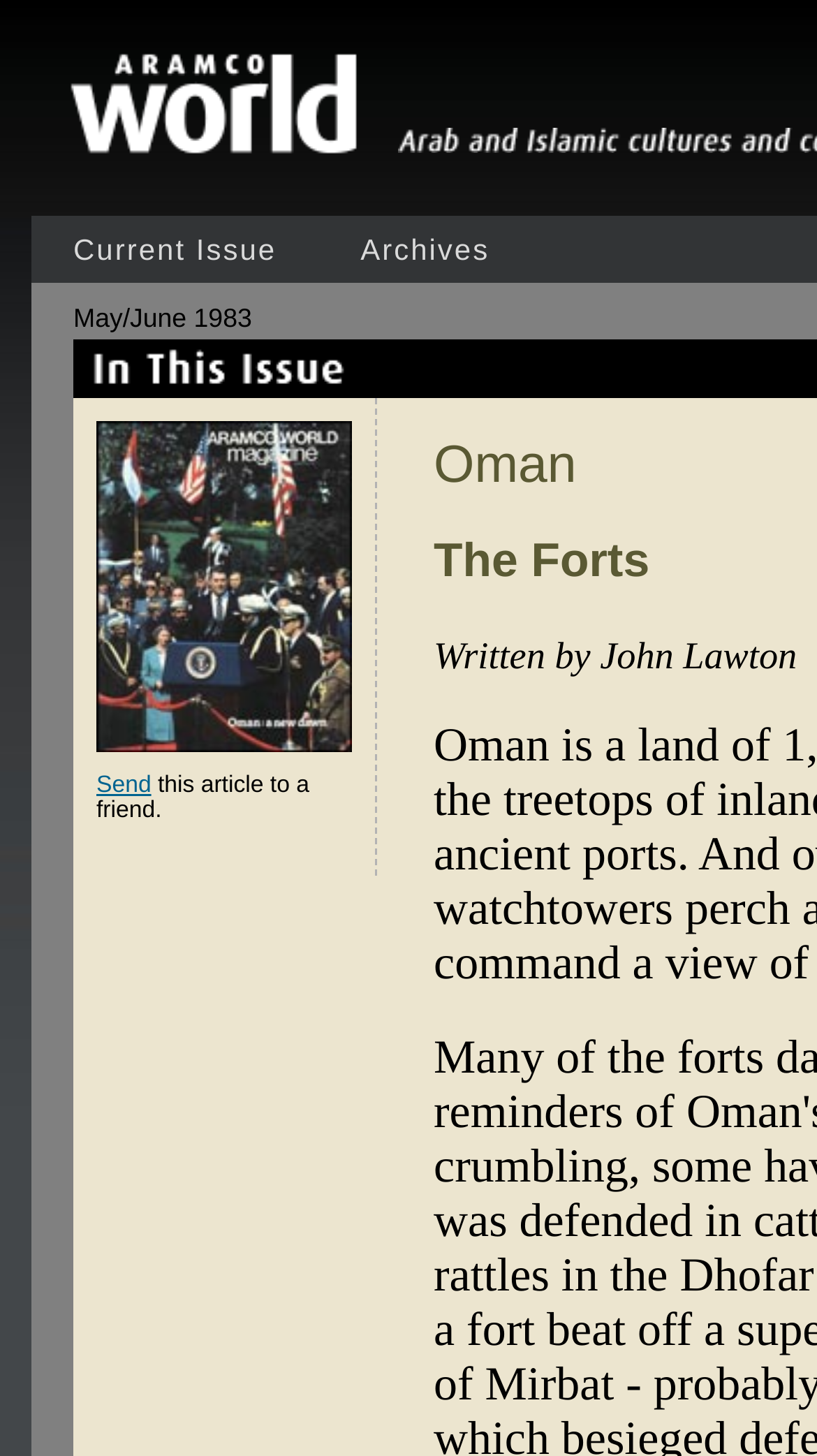Respond to the question below with a single word or phrase:
What is the name of the country being described?

Oman